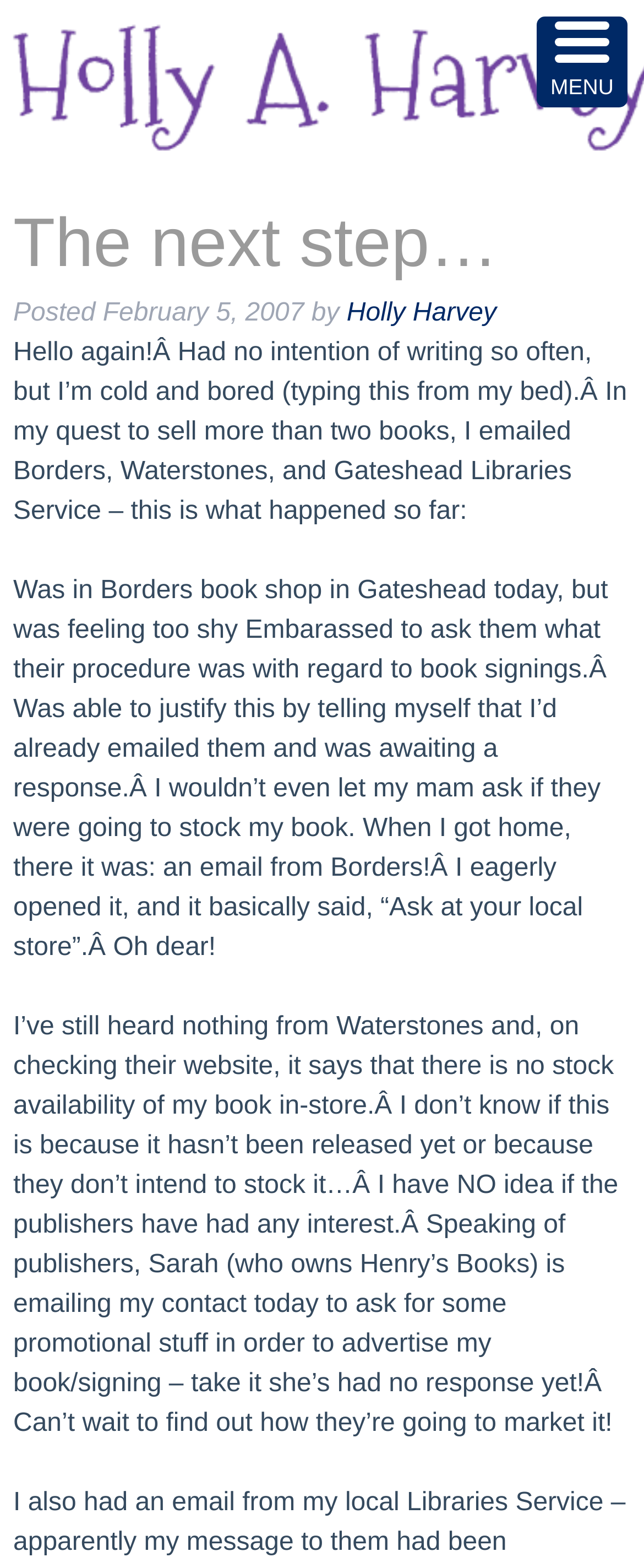Locate the headline of the webpage and generate its content.

The next step…